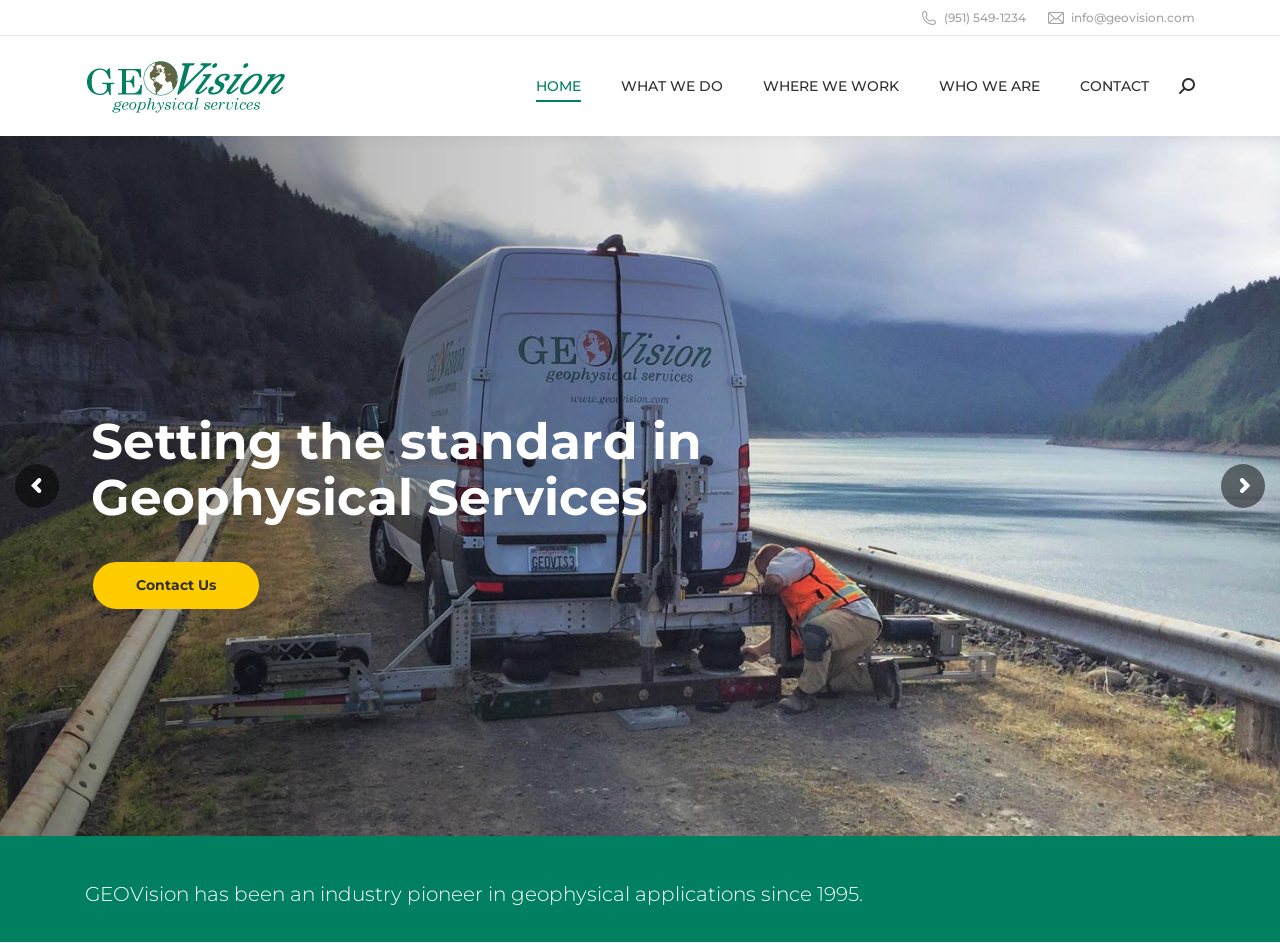Determine the bounding box for the UI element described here: "Where We Work".

[0.596, 0.049, 0.702, 0.134]